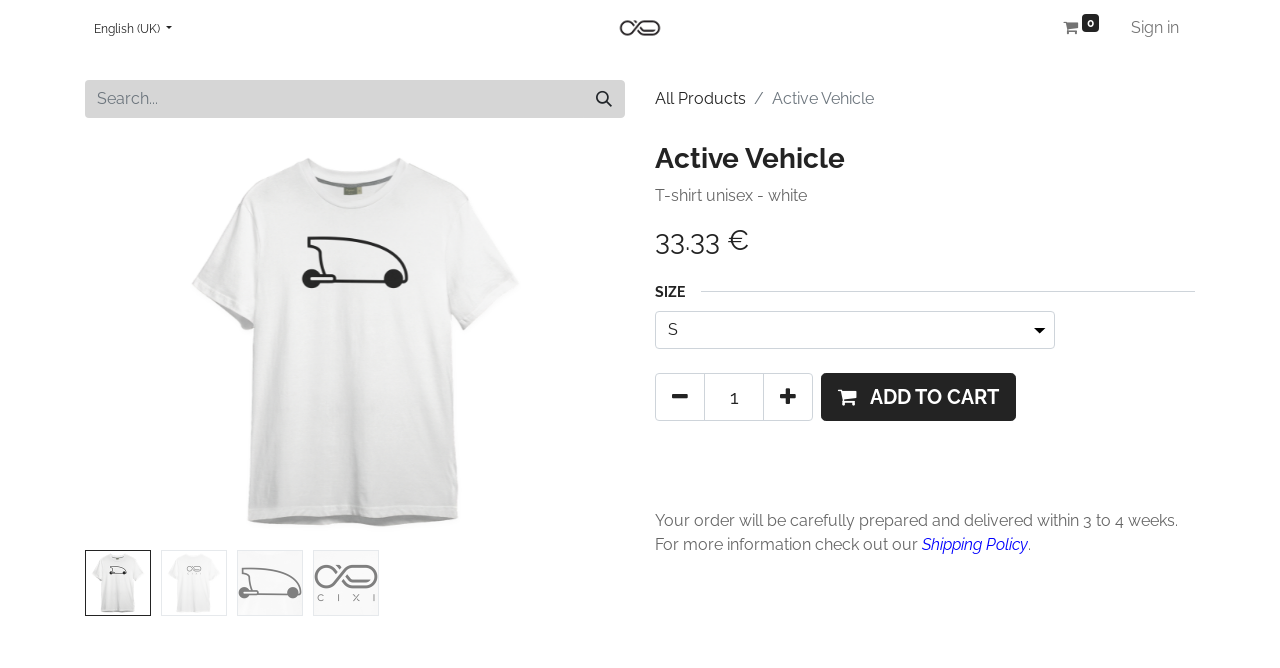Could you find the bounding box coordinates of the clickable area to complete this instruction: "Search for products"?

[0.066, 0.12, 0.488, 0.177]